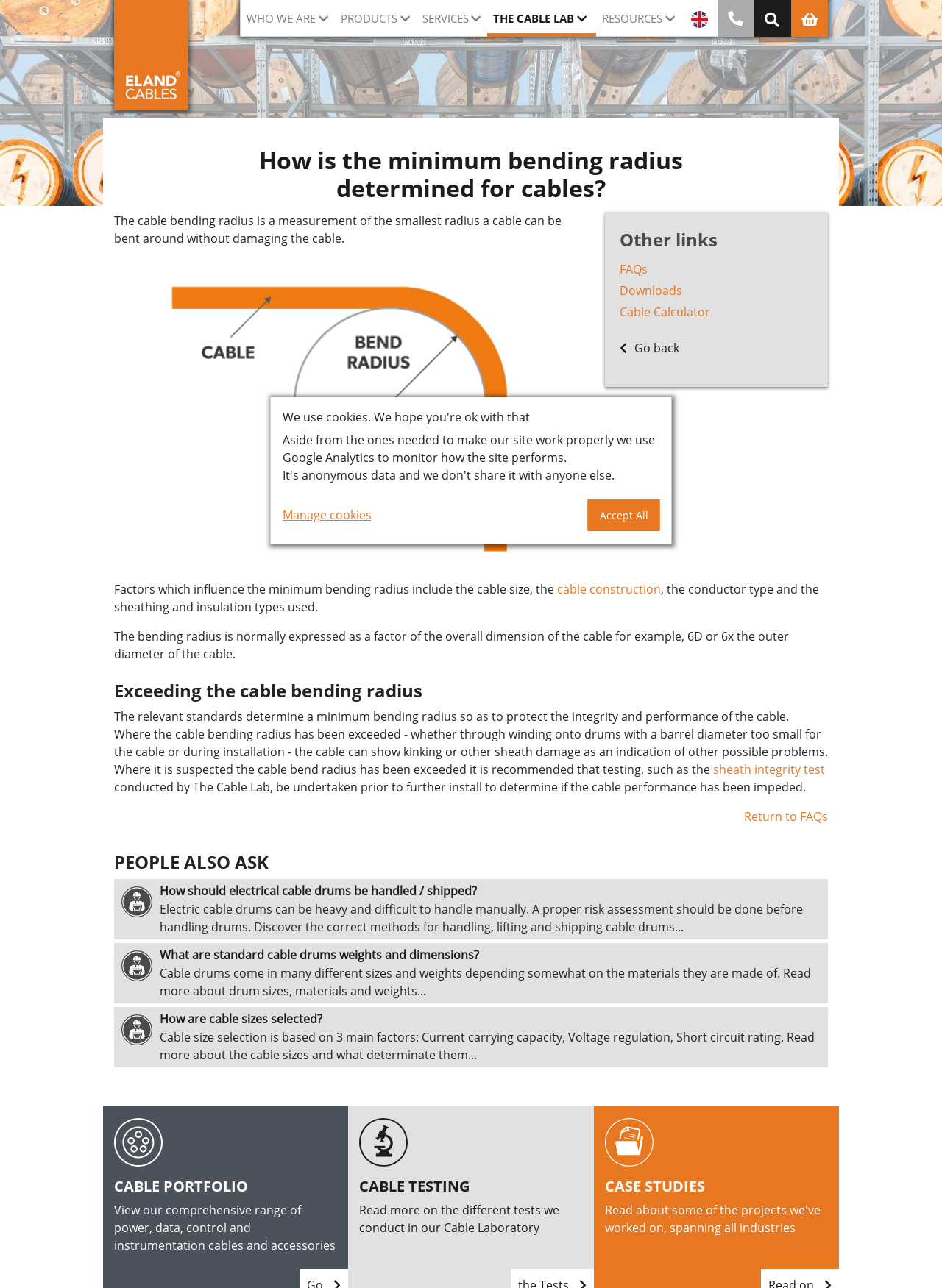What is the minimum bending radius of a cable?
From the image, respond with a single word or phrase.

A measure of the smallest radius